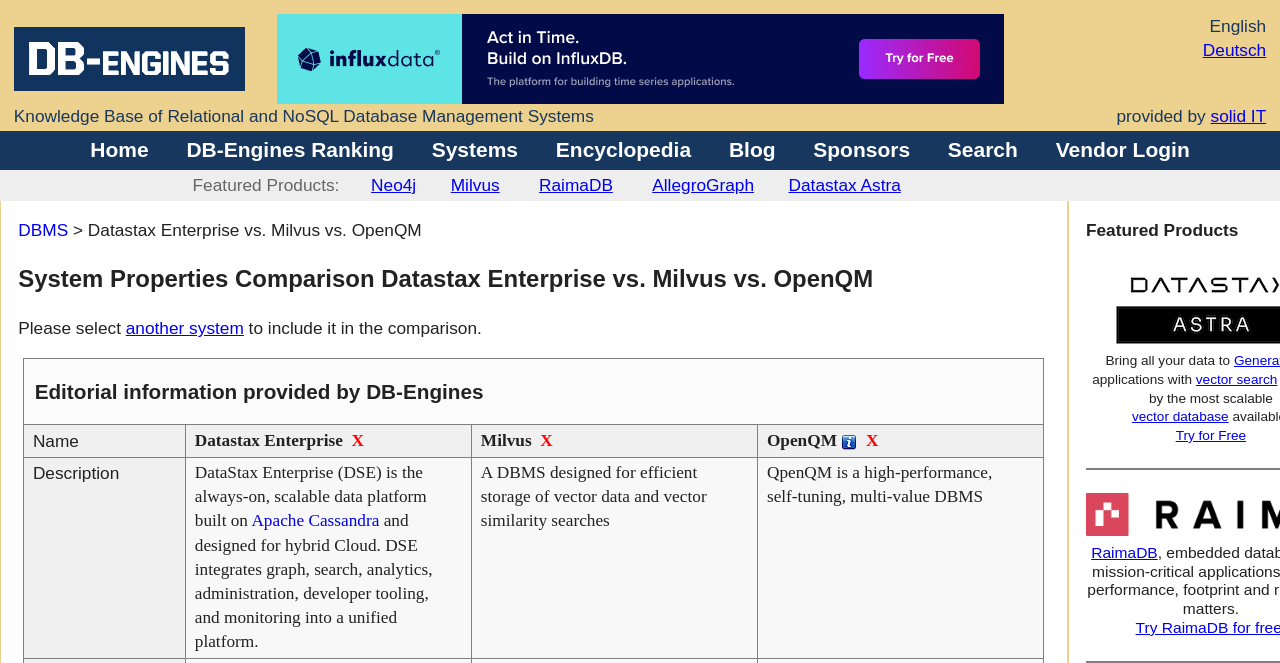Please find and generate the text of the main header of the webpage.

System Properties Comparison Datastax Enterprise vs. Milvus vs. OpenQM